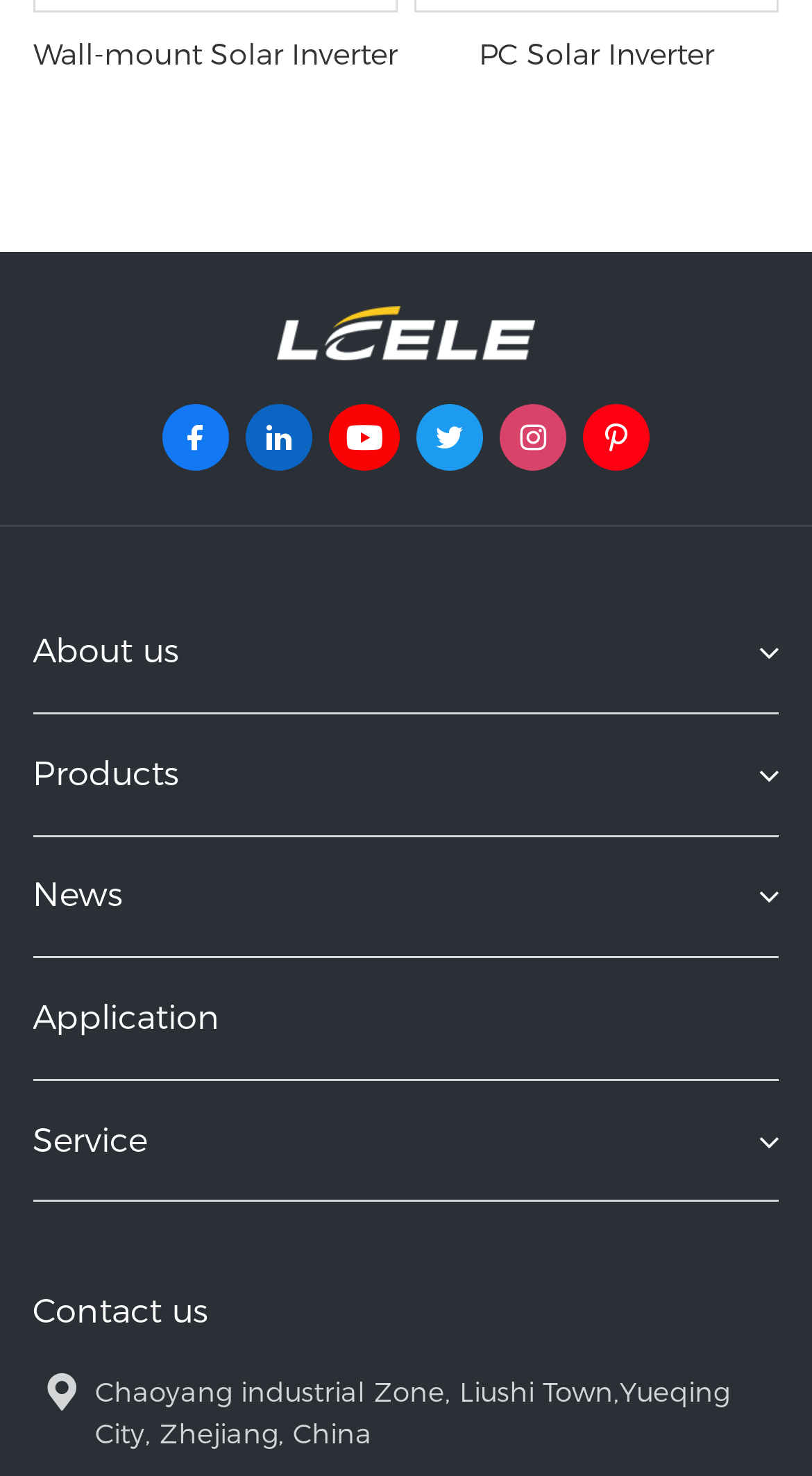Extract the bounding box of the UI element described as: "Products".

[0.04, 0.513, 0.219, 0.536]